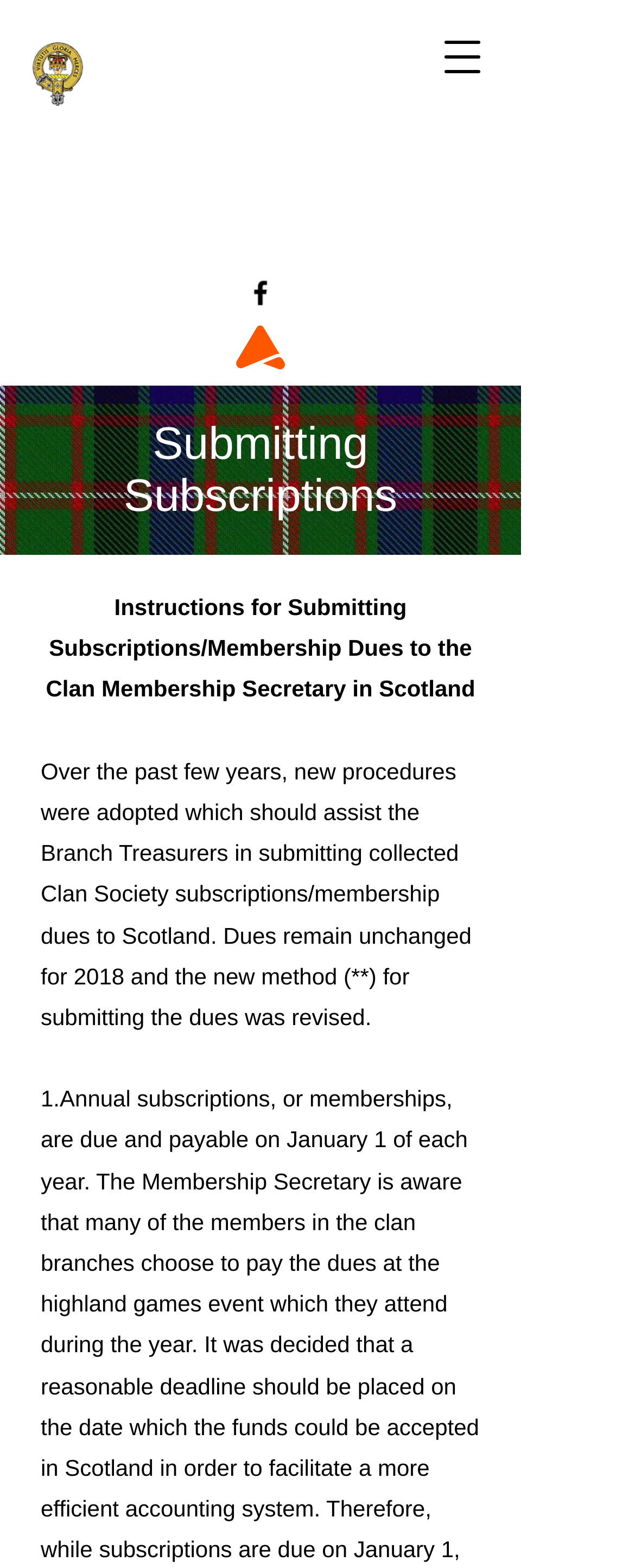Is the webpage about a social media platform?
Identify the answer in the screenshot and reply with a single word or phrase.

No